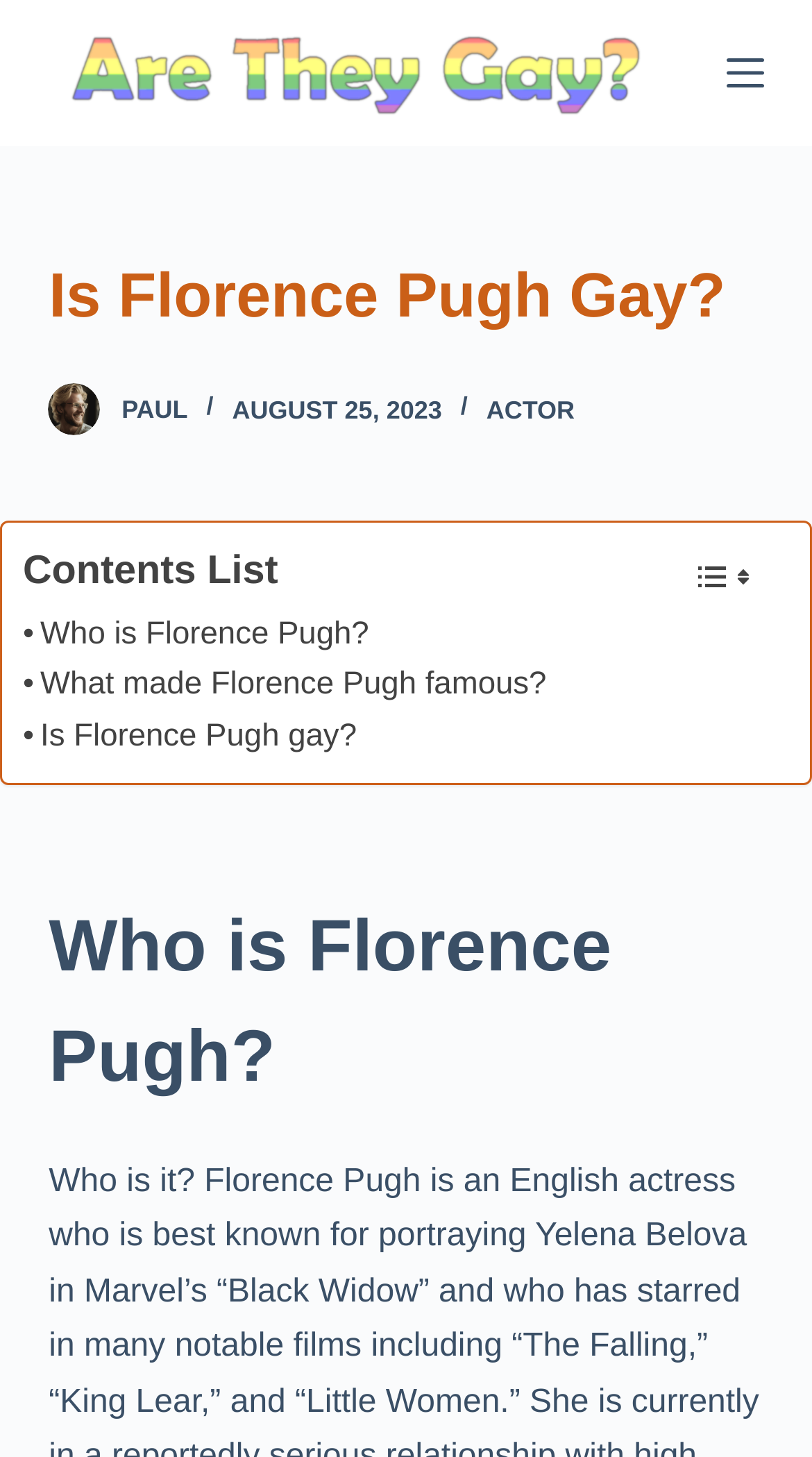What is the position of the image 'arethey-gay'?
Please respond to the question with a detailed and well-explained answer.

The image 'arethey-gay' is located at the top left corner of the webpage, as indicated by its bounding box coordinates [0.06, 0.0, 0.815, 0.1].